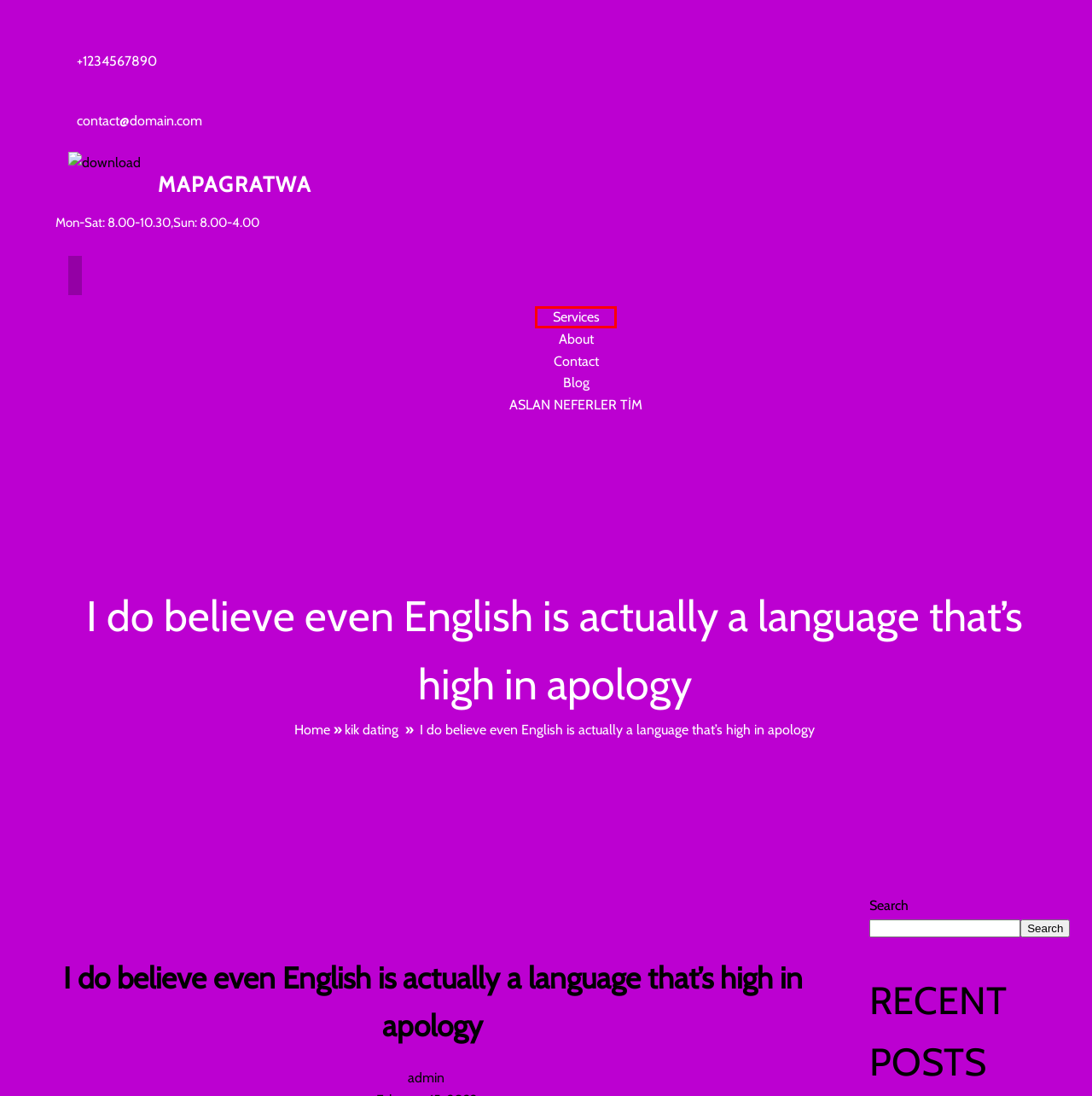Examine the screenshot of a webpage with a red bounding box around a specific UI element. Identify which webpage description best matches the new webpage that appears after clicking the element in the red bounding box. Here are the candidates:
A. Contact – Mapagratwa
B. AnaSayfa | Aslan Neferler
C. admin – Mapagratwa
D. Services – Mapagratwa
E. About – Mapagratwa
F. Blog – Mapagratwa
G. kik dating – Mapagratwa
H. Mapagratwa – Official Website of Mapagratwa

D